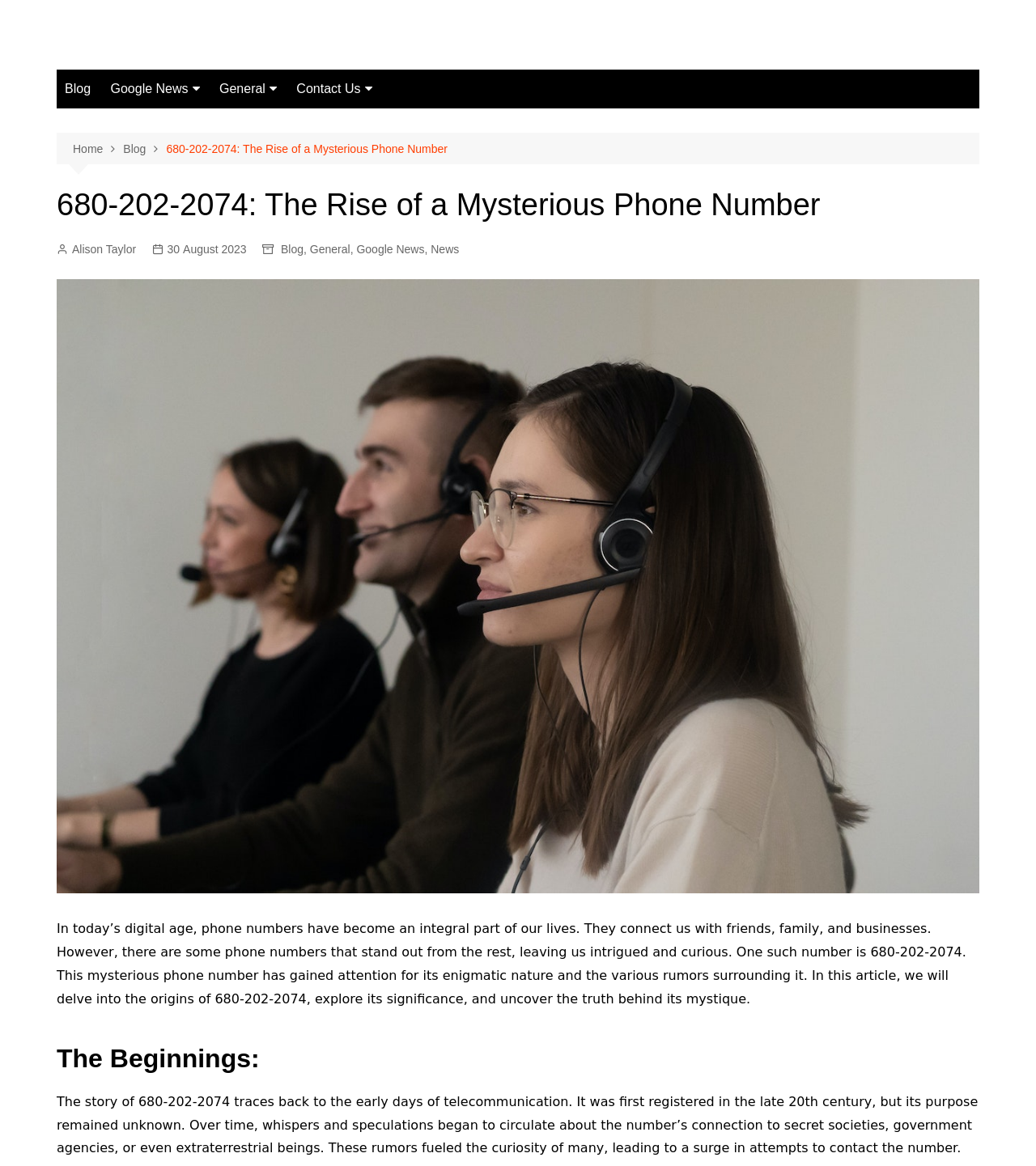What is the title of this article?
Craft a detailed and extensive response to the question.

I found the title of the article by looking at the heading element with the text '680-202-2074: The Rise of a Mysterious Phone Number' which is located at the top of the webpage.